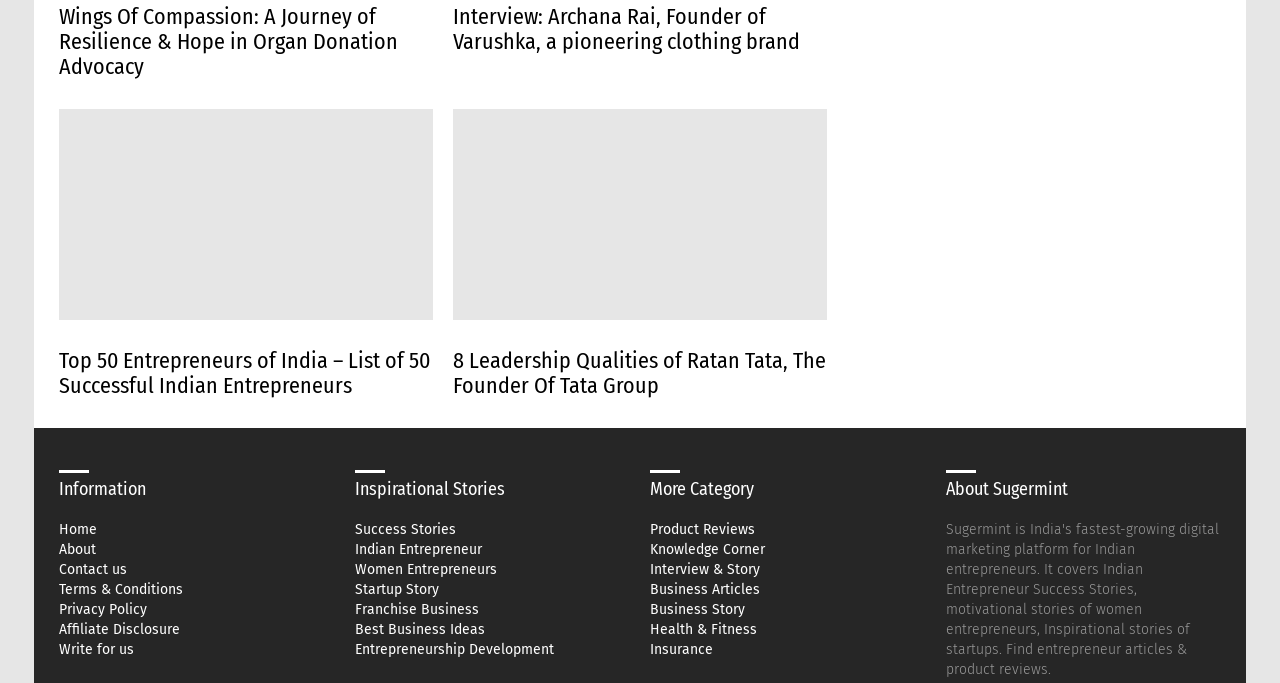Using floating point numbers between 0 and 1, provide the bounding box coordinates in the format (top-left x, top-left y, bottom-right x, bottom-right y). Locate the UI element described here: Entrepreneurship Development

[0.277, 0.939, 0.492, 0.965]